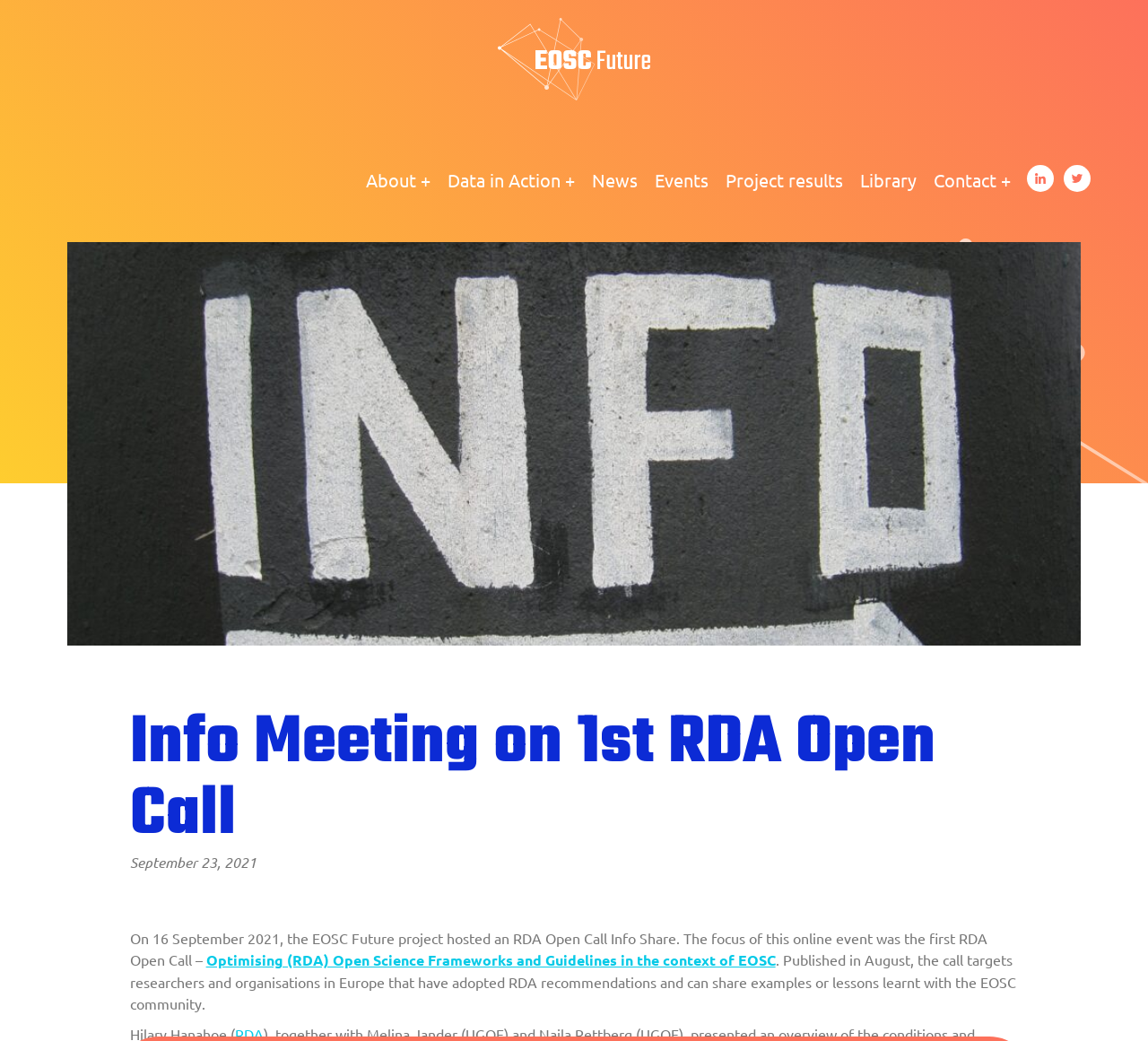What is the focus of the online event?
Please use the image to deliver a detailed and complete answer.

The focus of the online event is the first RDA Open Call, which is mentioned in the text 'On 16 September 2021, the EOSC Future project hosted an RDA Open Call Info Share.'